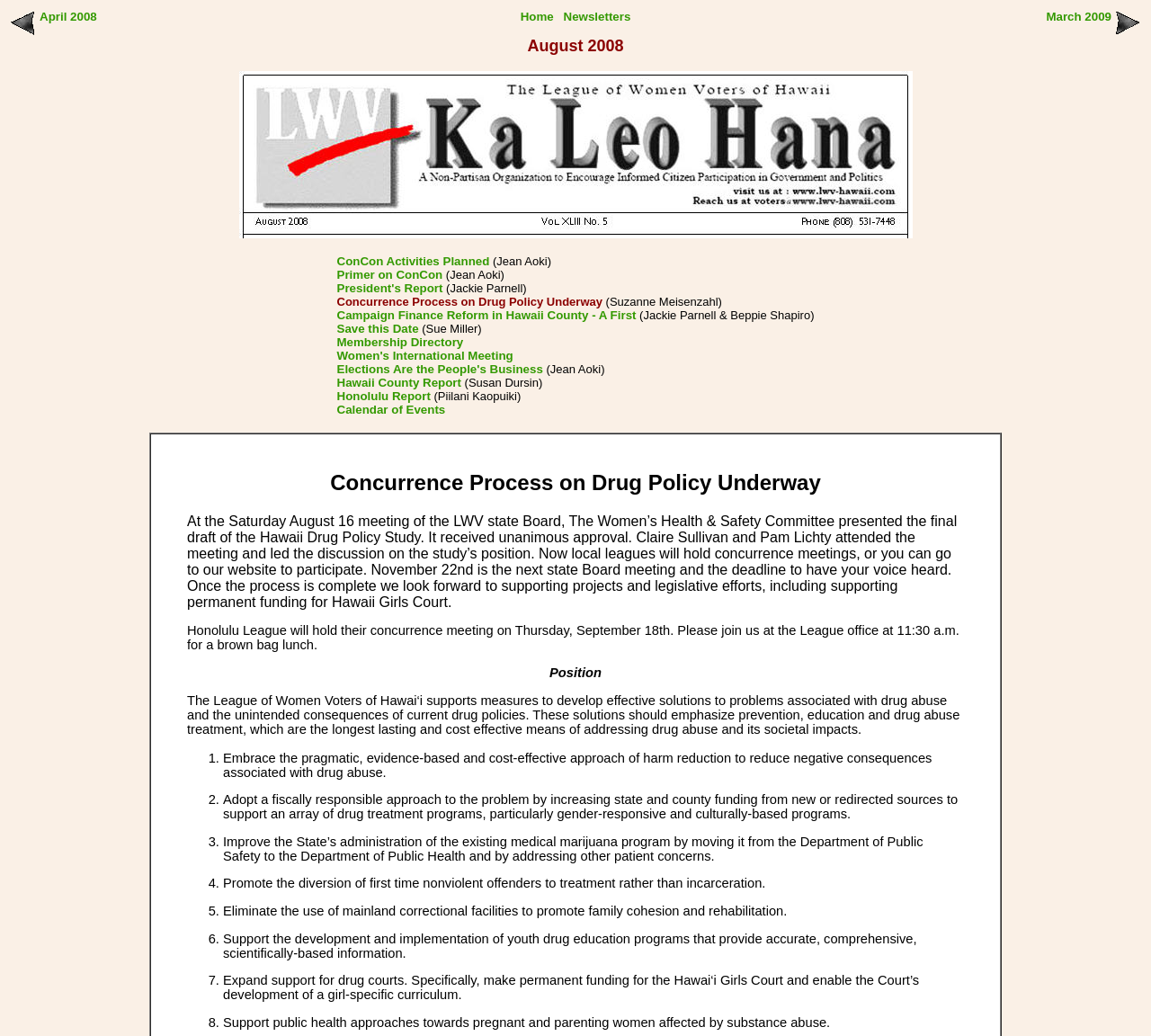Determine the bounding box coordinates for the area you should click to complete the following instruction: "Click the link to April 2008".

[0.034, 0.01, 0.084, 0.023]